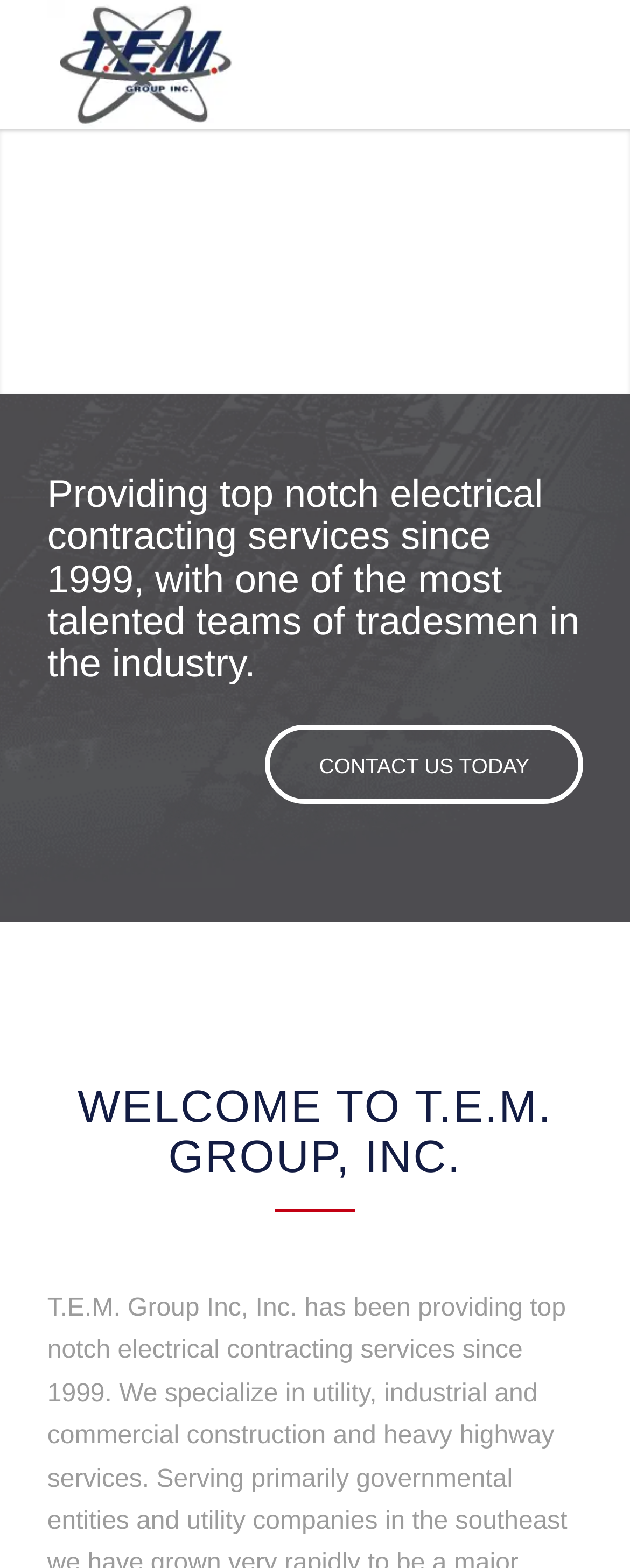Provide a brief response using a word or short phrase to this question:
What is the company's certification?

MBE and DBE certified